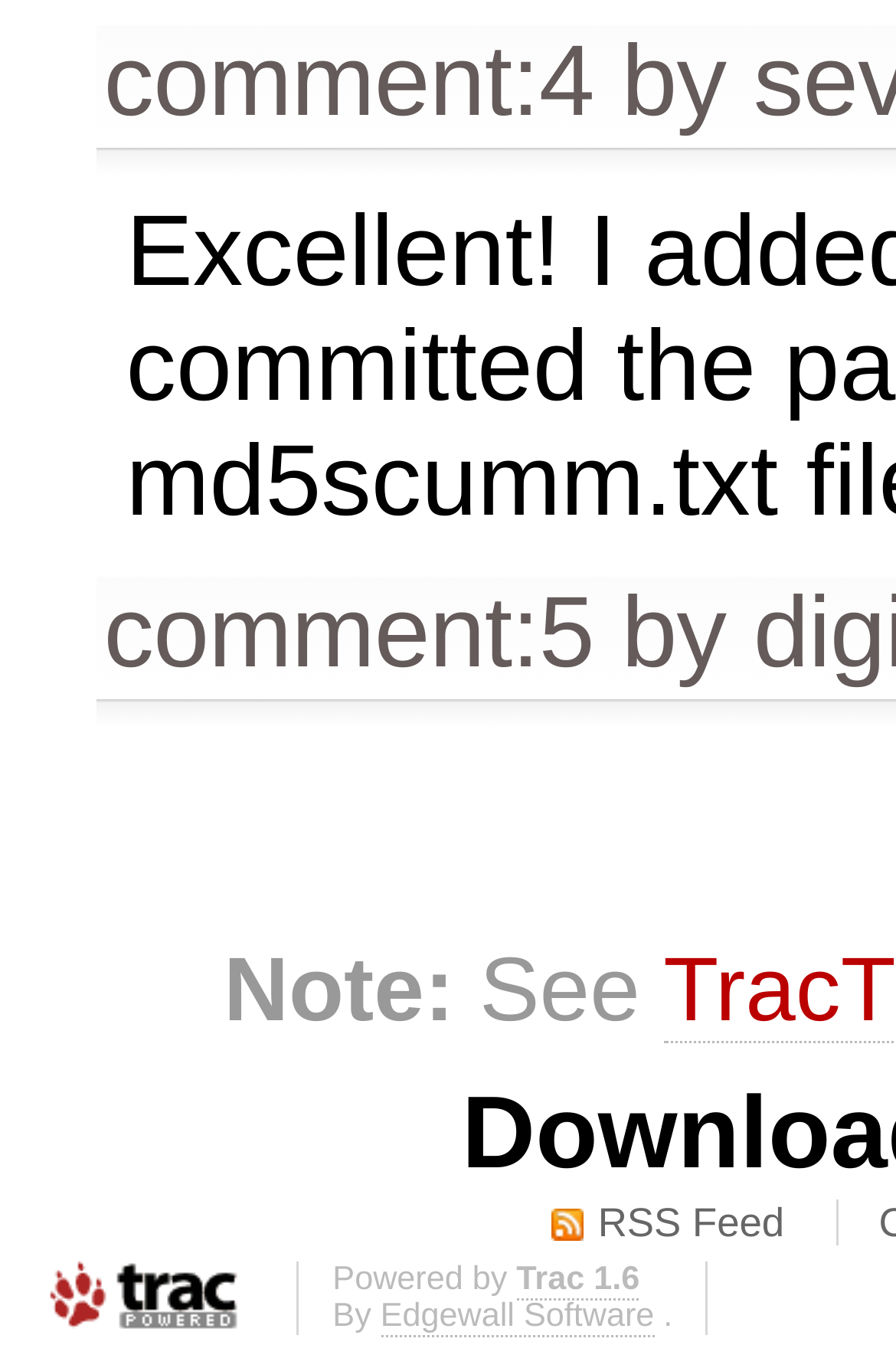Respond with a single word or phrase for the following question: 
How many links are there on the webpage?

5